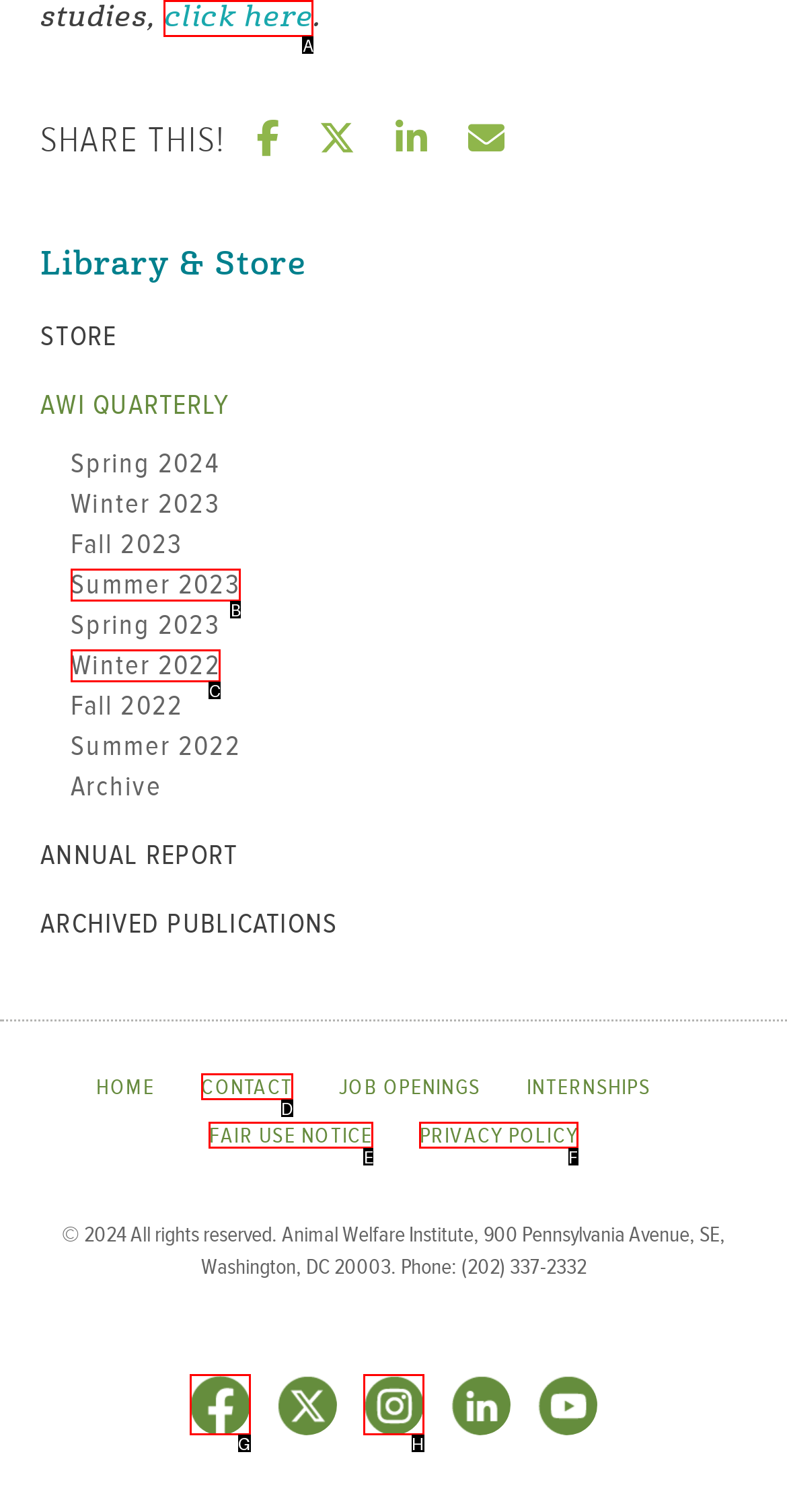Select the letter from the given choices that aligns best with the description: Summer 2023. Reply with the specific letter only.

B